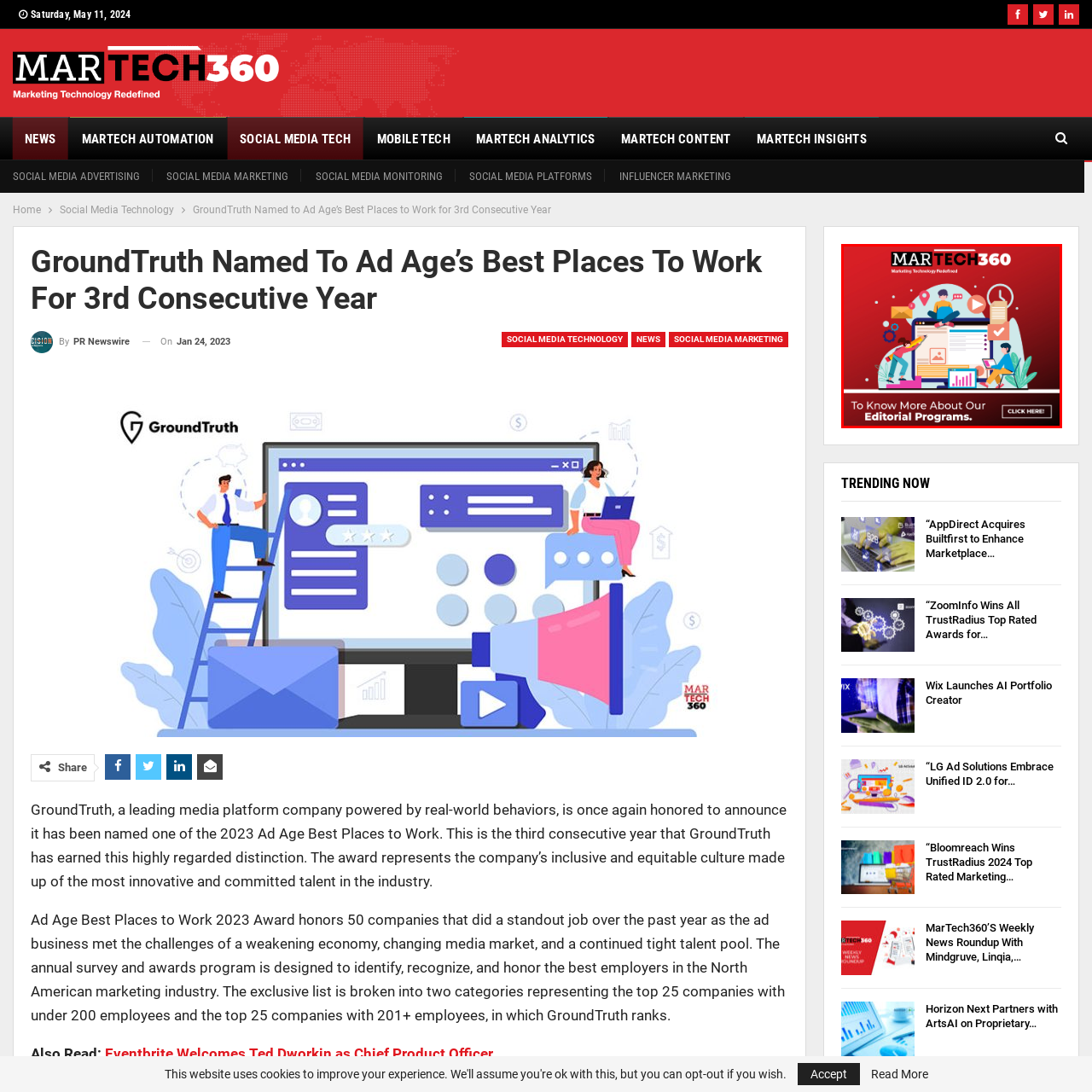Provide an in-depth description of the scene highlighted by the red boundary in the image.

The image features a vibrant and engaging graphic promoting "MARTECH360: Marketing Technology Redefined." The design showcases a creative workspace, where individuals are actively interacting with technology elements such as a large computer screen displaying data and analytics, representing the focus on modern marketing strategies. Surrounding the central screen, various icons symbolize communication, technology, and data analysis, indicating a comprehensive approach to marketing. The bold red background highlights the significance of innovation in the marketing tech landscape. At the bottom, a call to action invites viewers to learn more about editorial programs offered by MARTECH360, emphasizing their commitment to providing valuable insights and resources for marketing professionals.